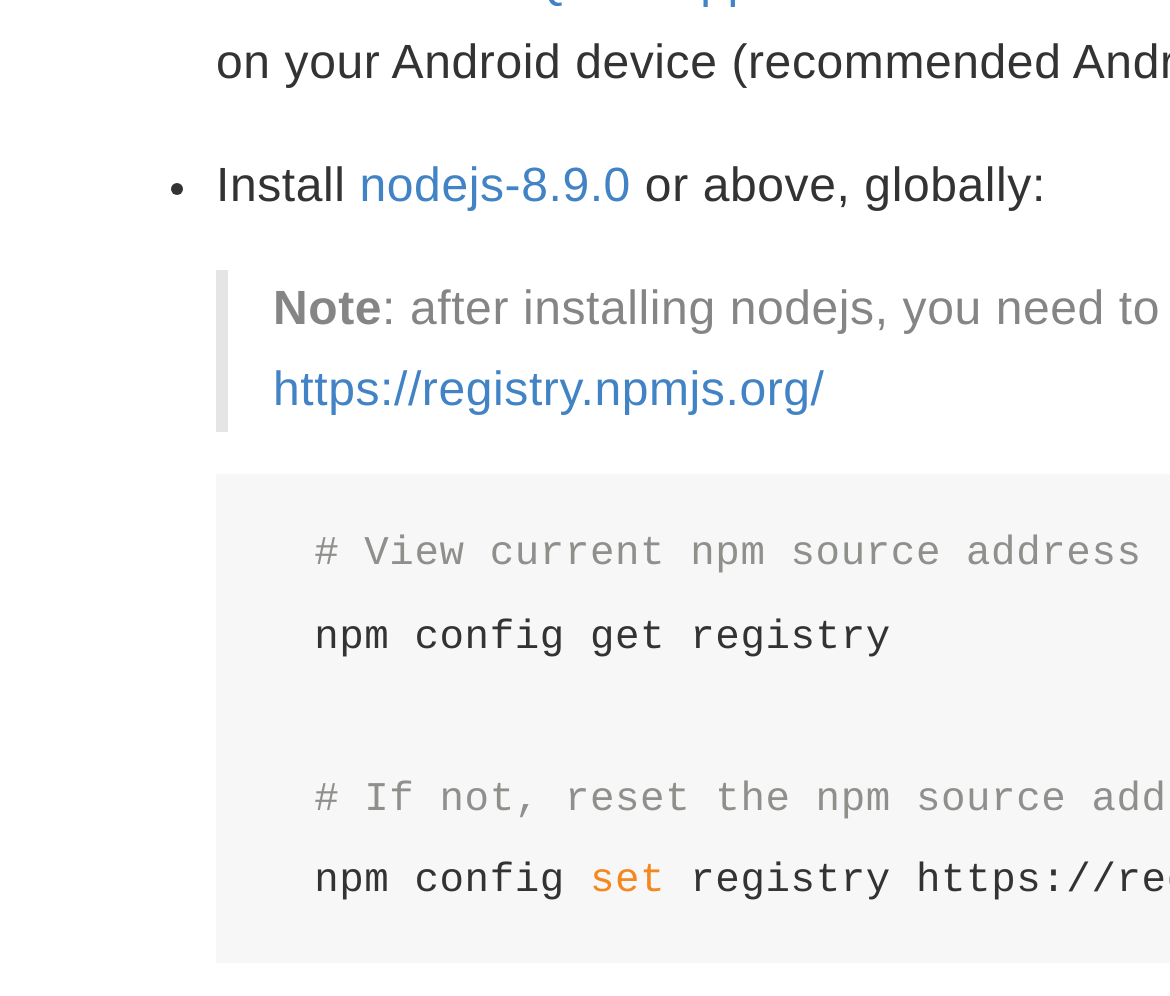Using the description: "https://registry.npmjs.org/", identify the bounding box of the corresponding UI element in the screenshot.

[0.233, 0.367, 0.705, 0.419]